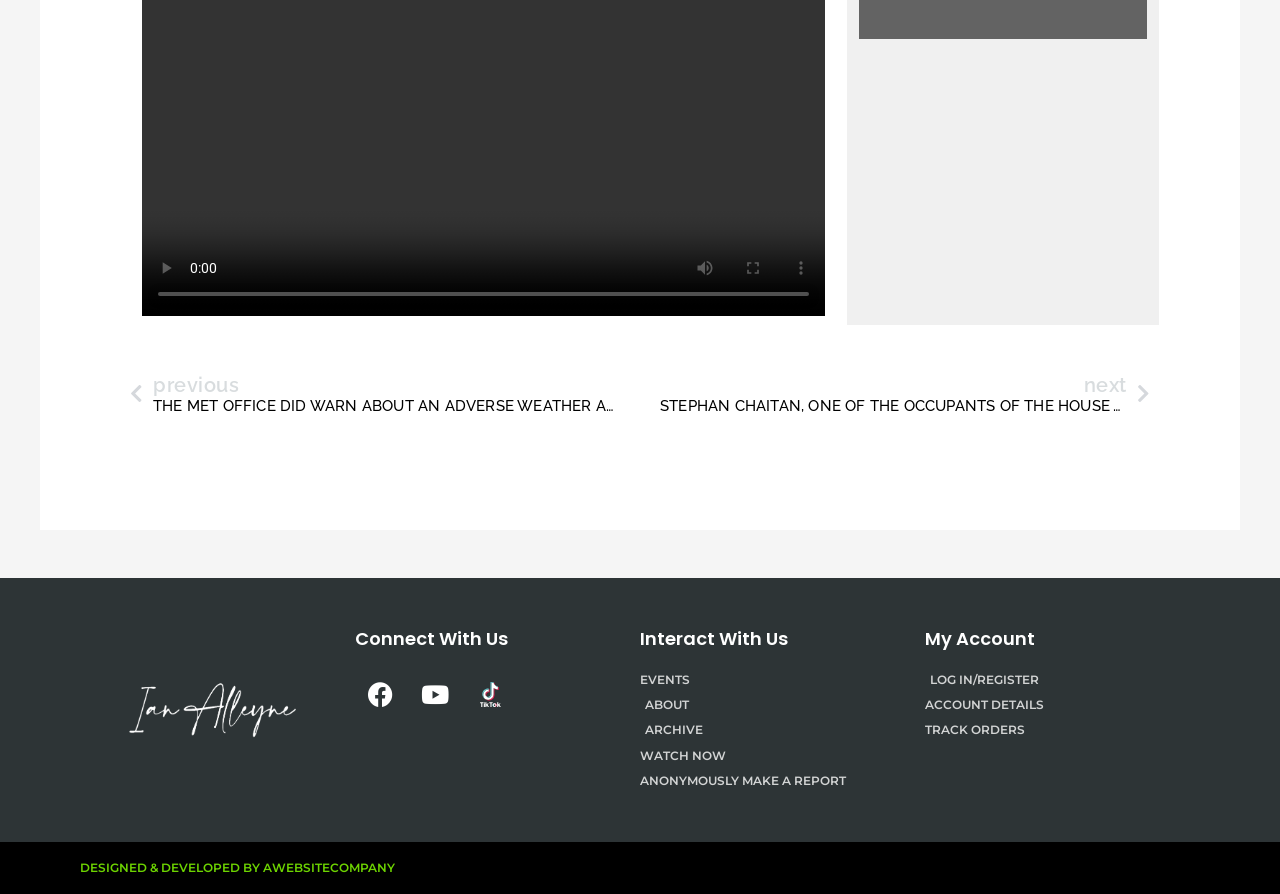Pinpoint the bounding box coordinates for the area that should be clicked to perform the following instruction: "connect with us on facebook".

[0.277, 0.749, 0.316, 0.805]